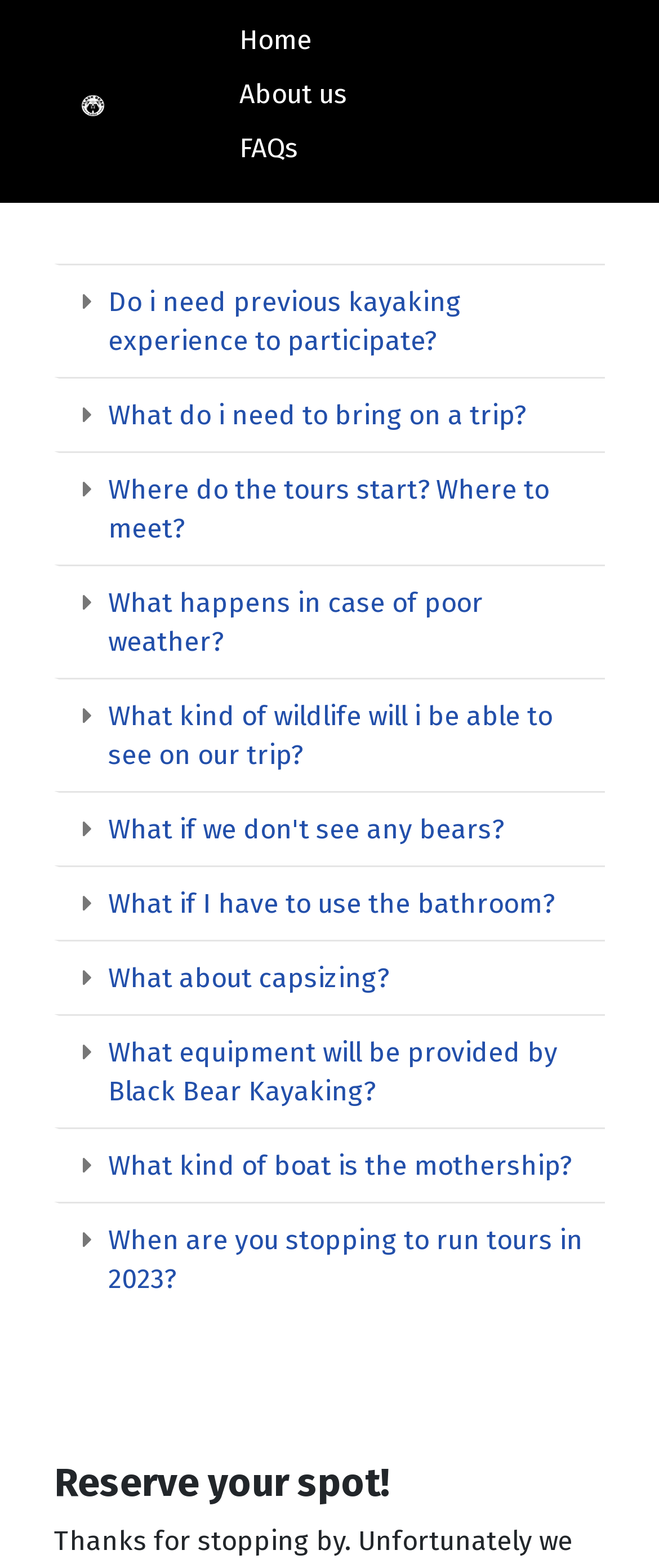Find the bounding box coordinates of the clickable element required to execute the following instruction: "Read the FAQ about kayaking experience". Provide the coordinates as four float numbers between 0 and 1, i.e., [left, top, right, bottom].

[0.164, 0.18, 0.892, 0.23]